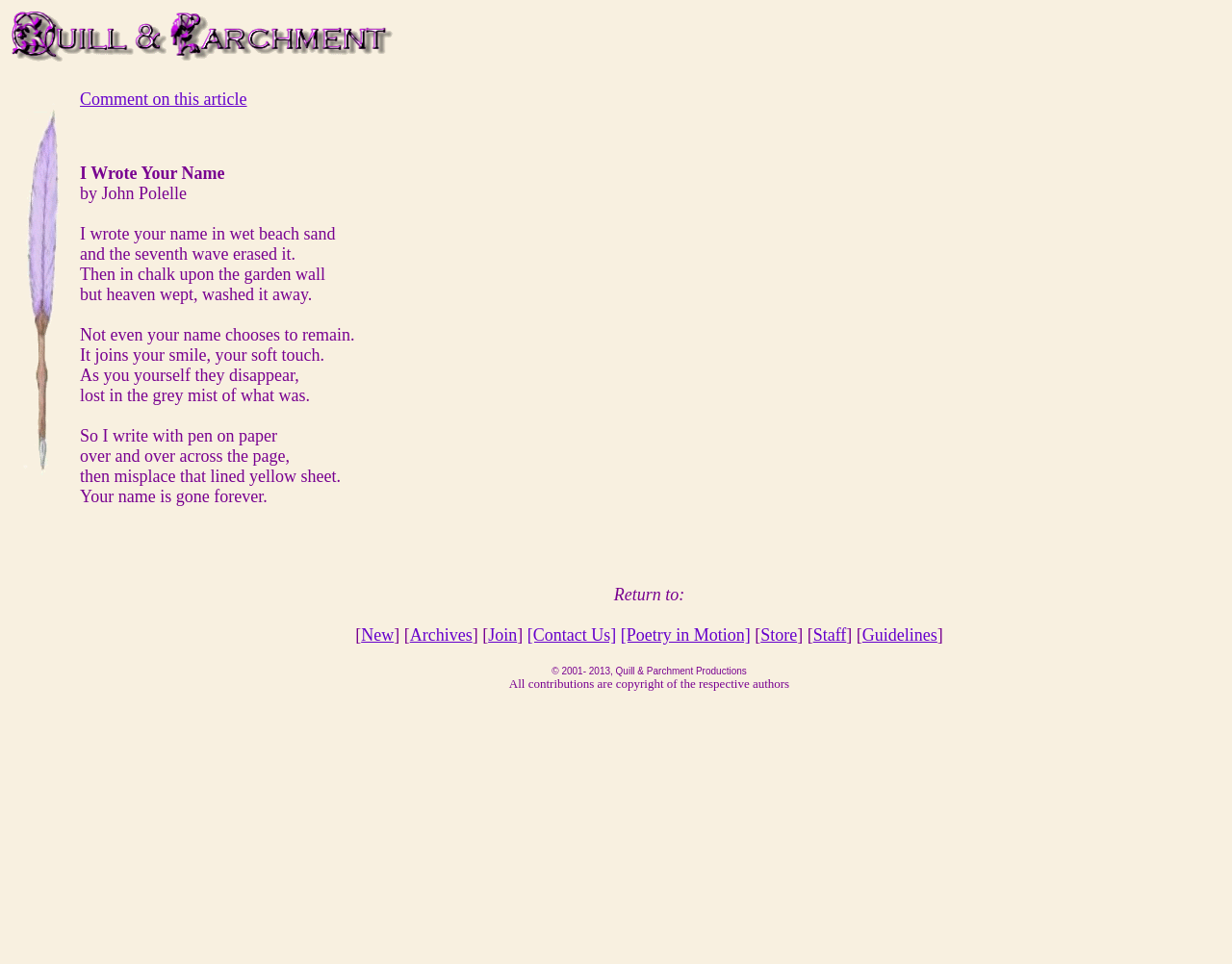Please identify the bounding box coordinates of the clickable element to fulfill the following instruction: "Go to New page". The coordinates should be four float numbers between 0 and 1, i.e., [left, top, right, bottom].

[0.293, 0.649, 0.32, 0.669]